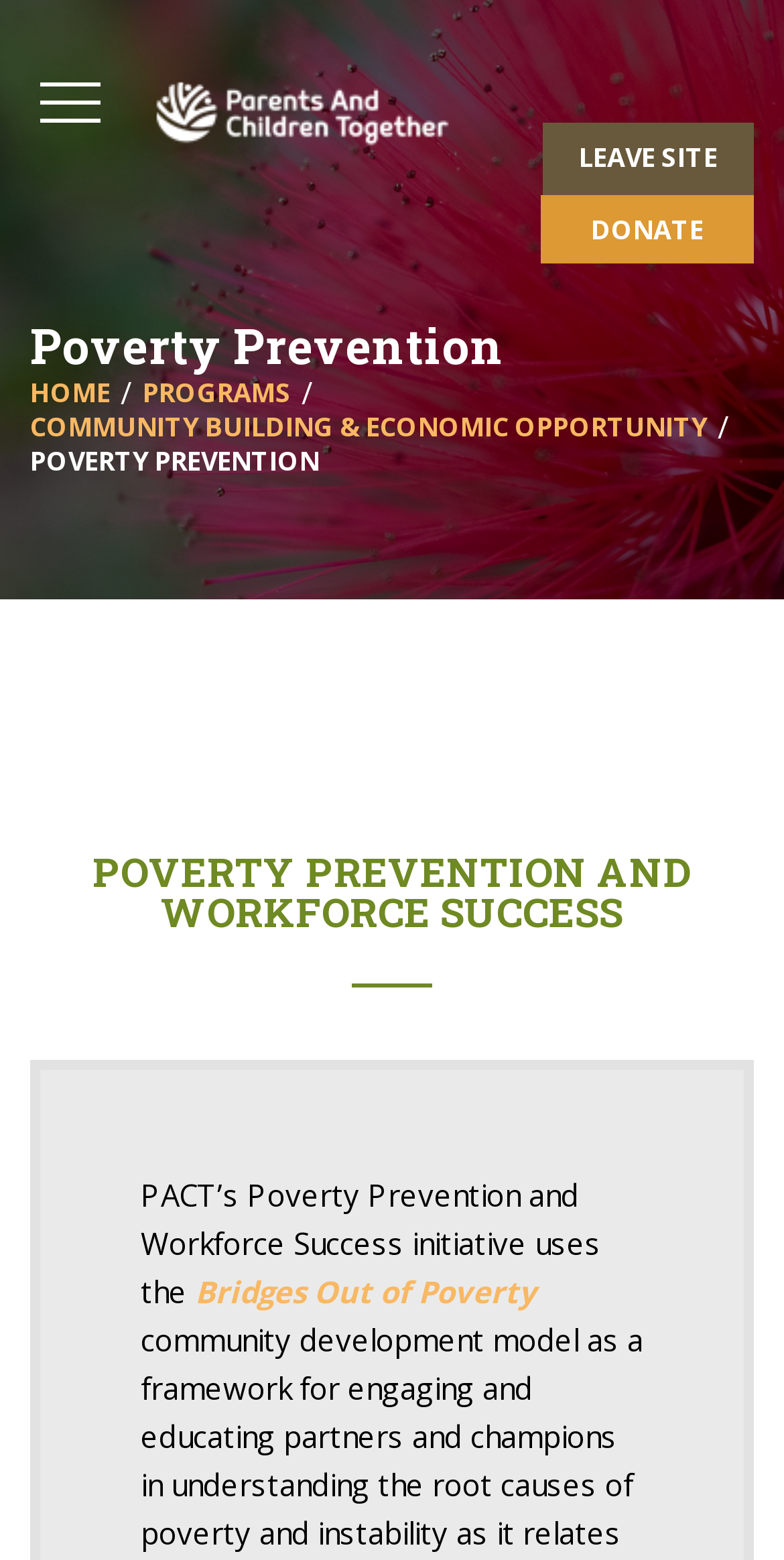Locate the bounding box coordinates of the UI element described by: "Leave Site(ctrl+e)". Provide the coordinates as four float numbers between 0 and 1, formatted as [left, top, right, bottom].

[0.692, 0.079, 0.962, 0.125]